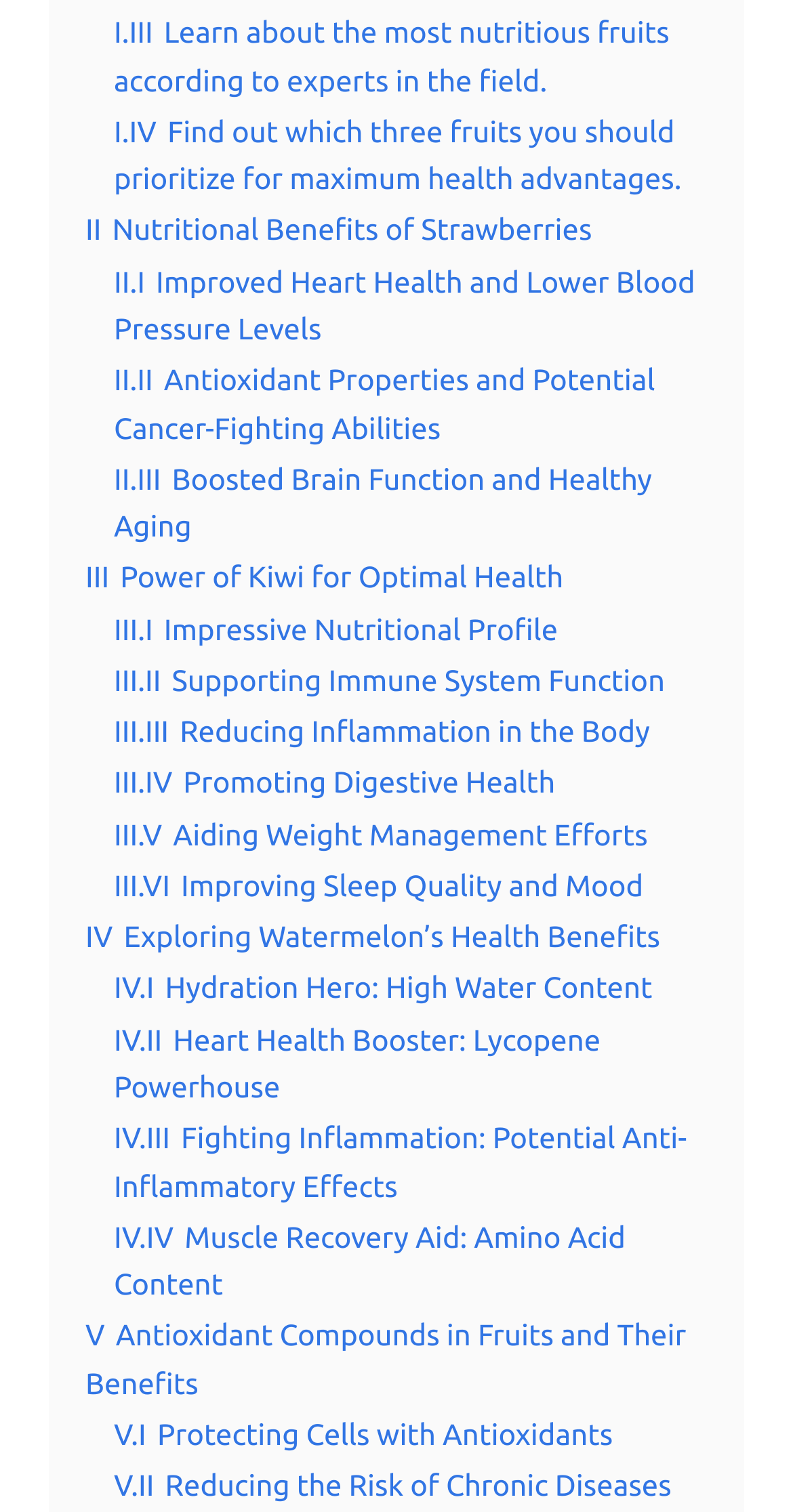Provide the bounding box coordinates for the UI element that is described by this text: "III.V Aiding Weight Management Efforts". The coordinates should be in the form of four float numbers between 0 and 1: [left, top, right, bottom].

[0.144, 0.54, 0.817, 0.563]